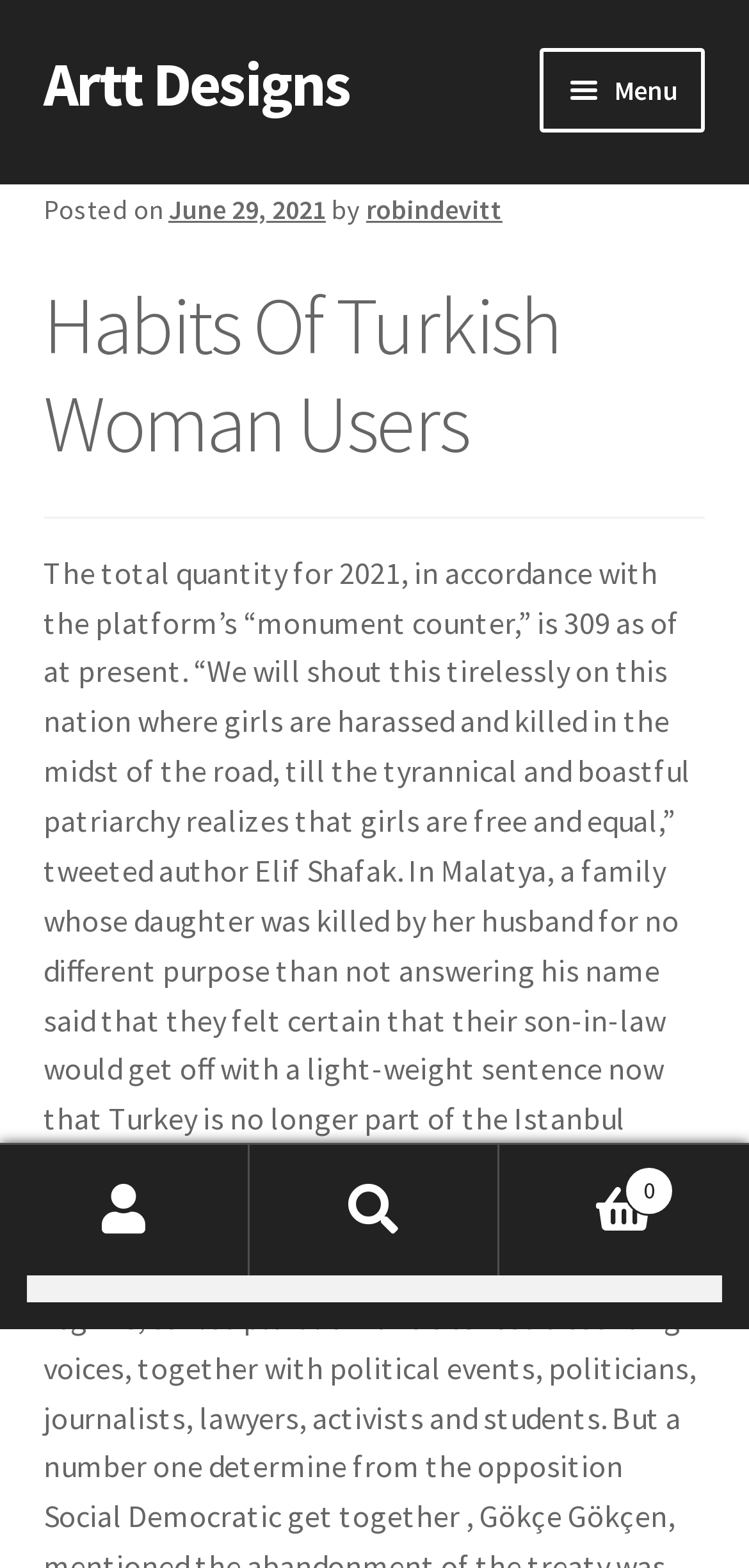Locate the bounding box coordinates of the element you need to click to accomplish the task described by this instruction: "Visit 'Artt Designs'".

[0.058, 0.029, 0.468, 0.078]